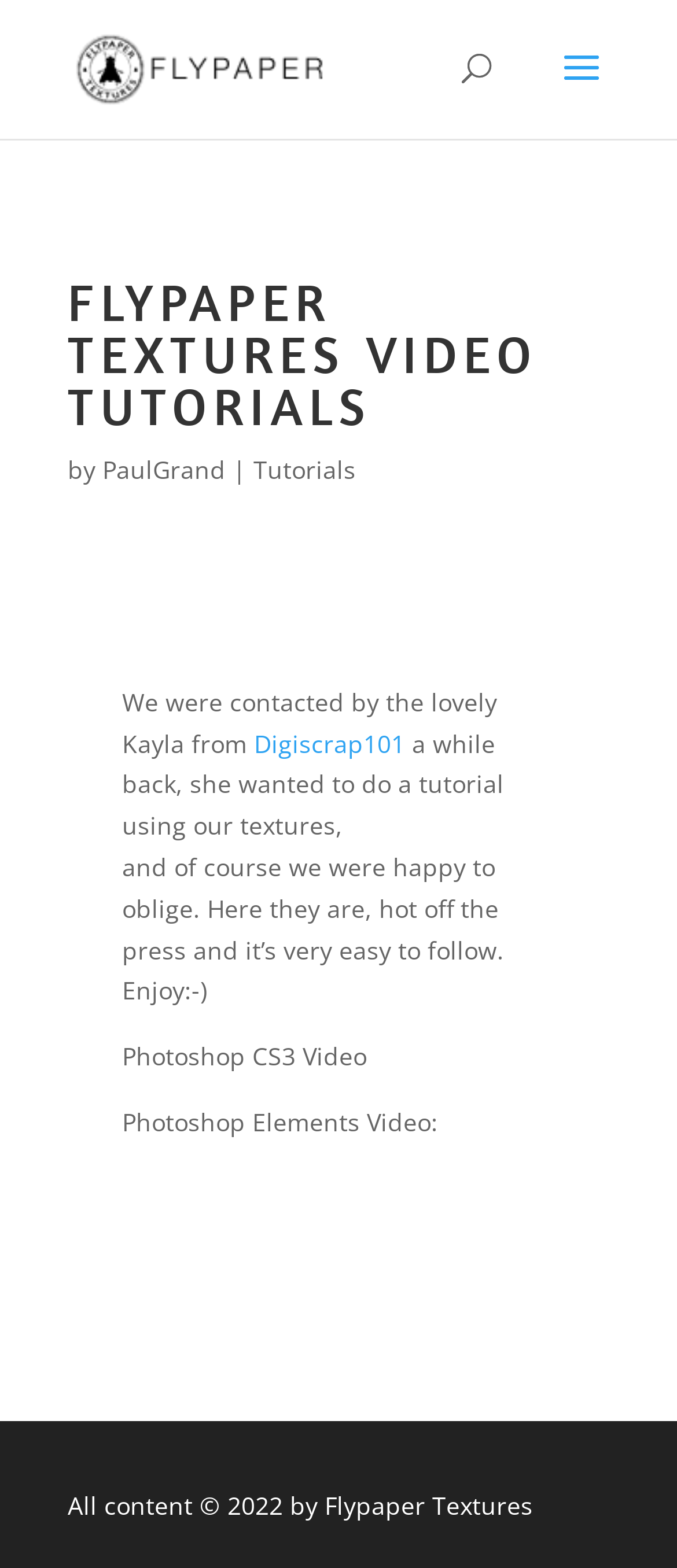What is the name of the website?
Look at the image and answer the question with a single word or phrase.

Flypaper Textures